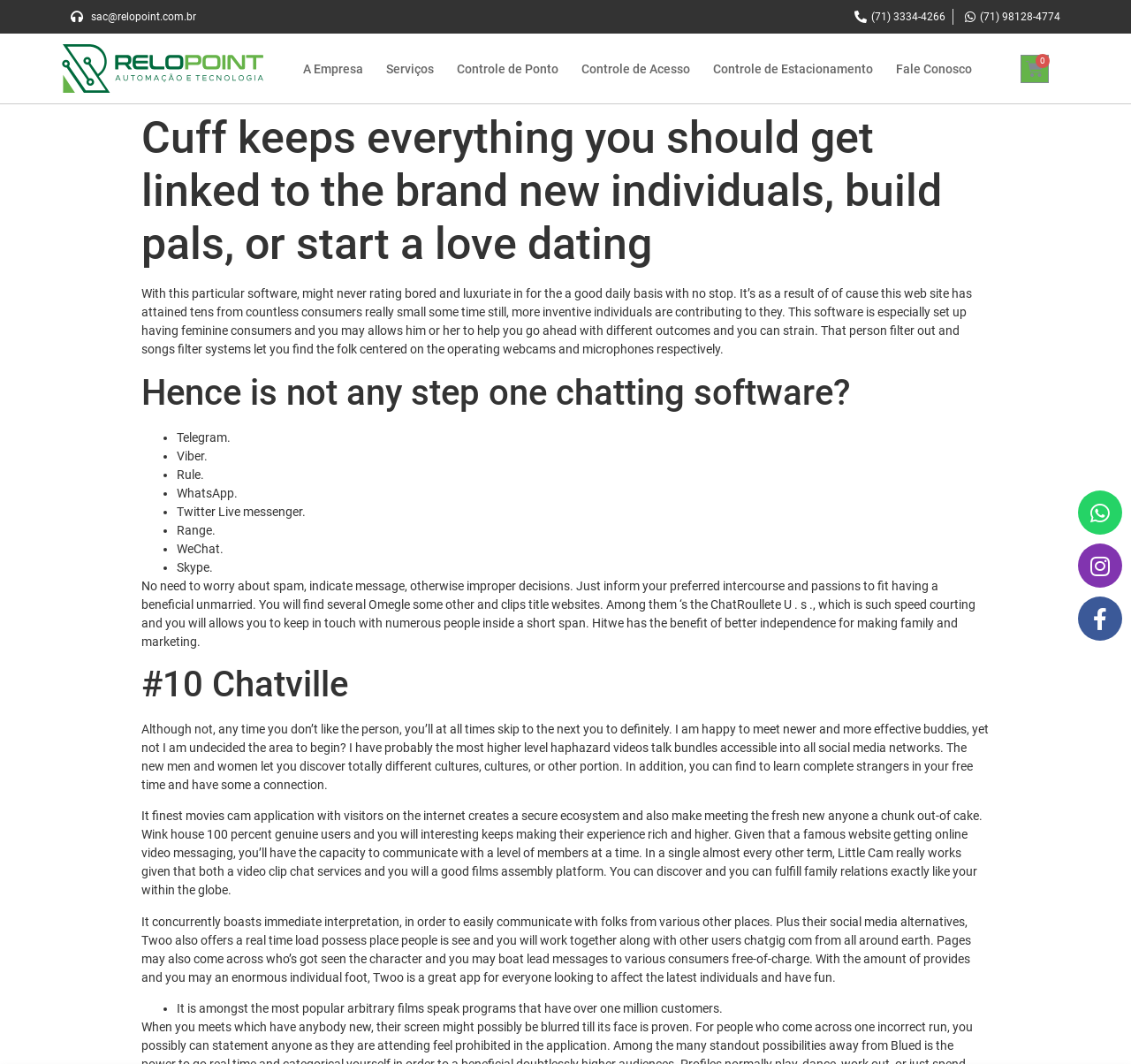Locate the bounding box coordinates of the element I should click to achieve the following instruction: "Click on the '0  Cart' button".

[0.903, 0.051, 0.928, 0.078]